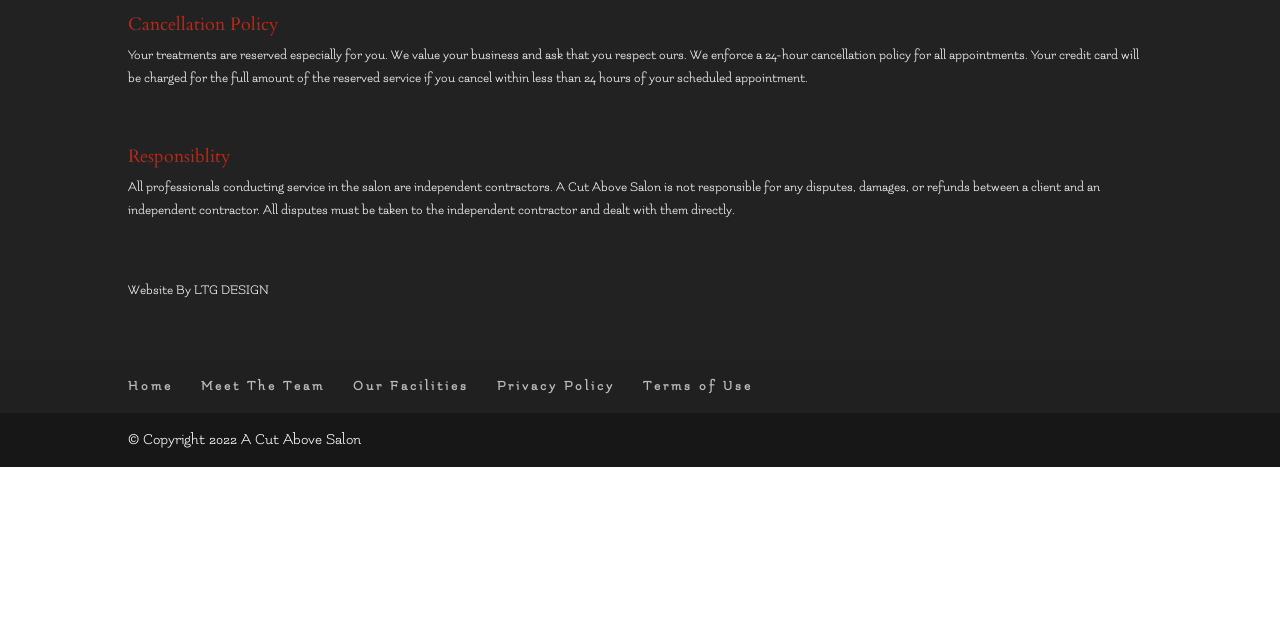Identify the bounding box coordinates for the UI element described as follows: "LTG DESIGN". Ensure the coordinates are four float numbers between 0 and 1, formatted as [left, top, right, bottom].

[0.152, 0.443, 0.21, 0.465]